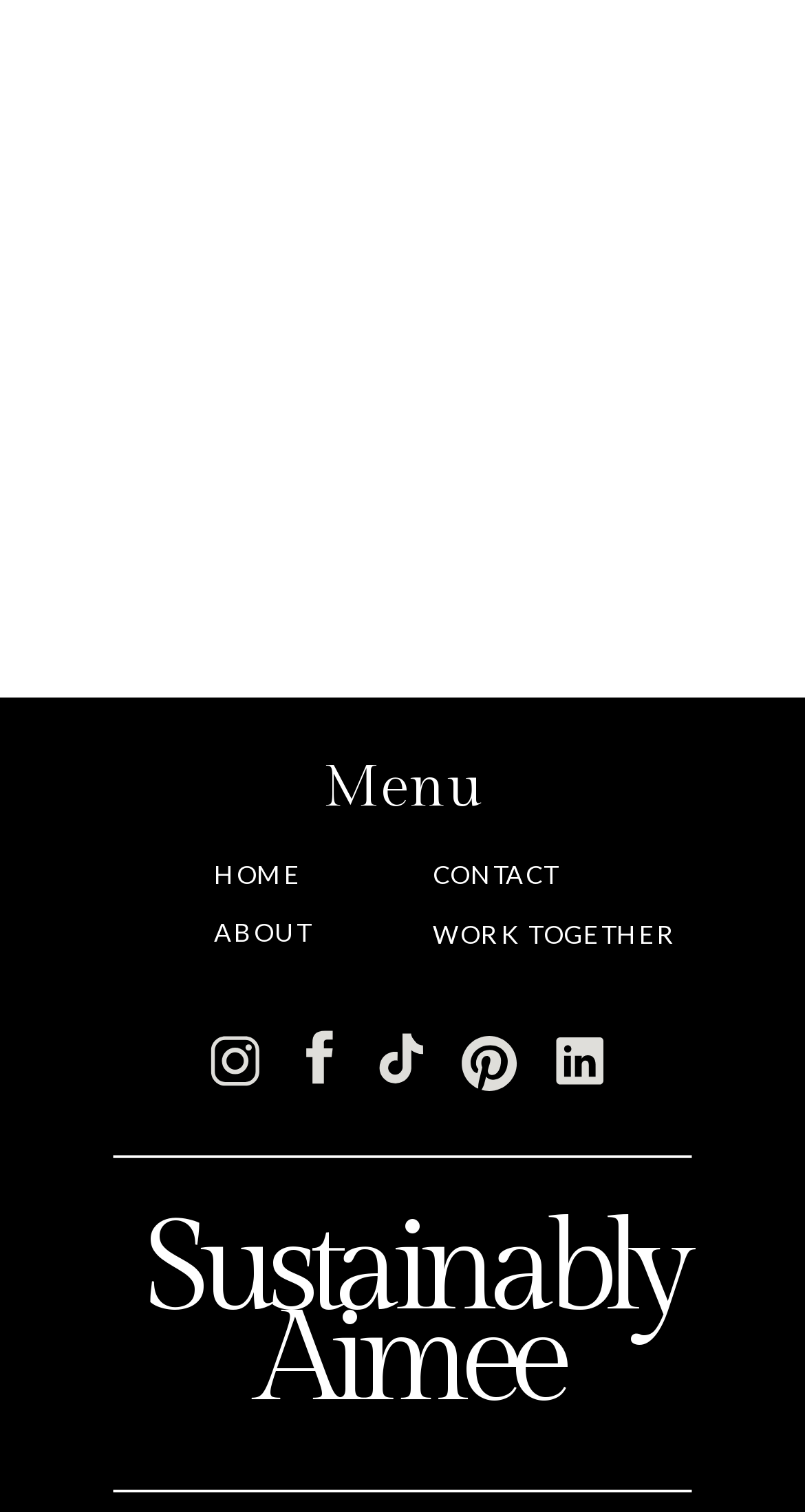What is the name of the website?
Provide a thorough and detailed answer to the question.

I found the name of the website by looking at the top-most link, which is usually the title of the website. The link says 'Sustainably Aimee', which is likely the name of the website.